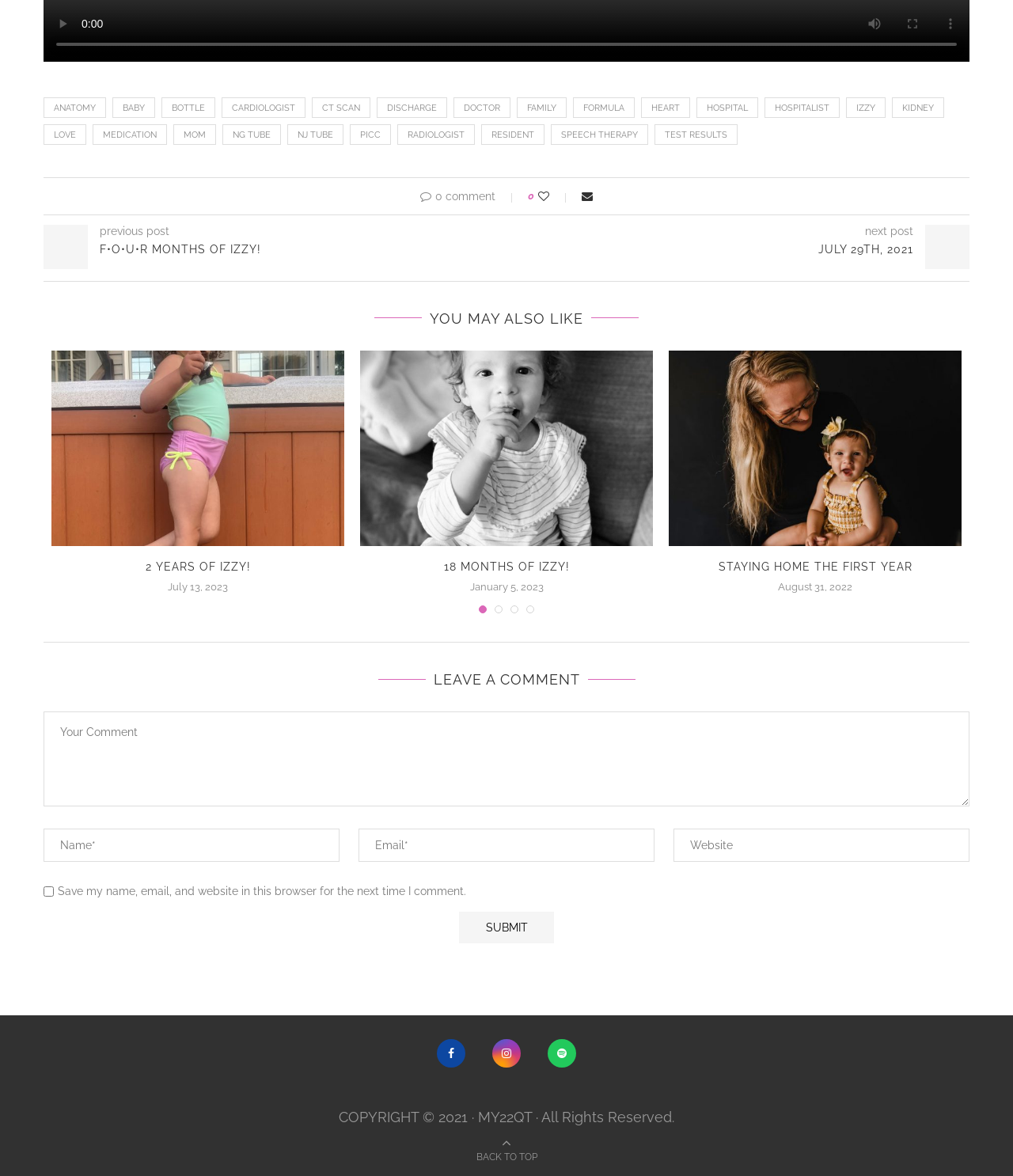What social media platforms are linked at the bottom of the webpage?
Please use the image to provide a one-word or short phrase answer.

Facebook, Instagram, Spotify